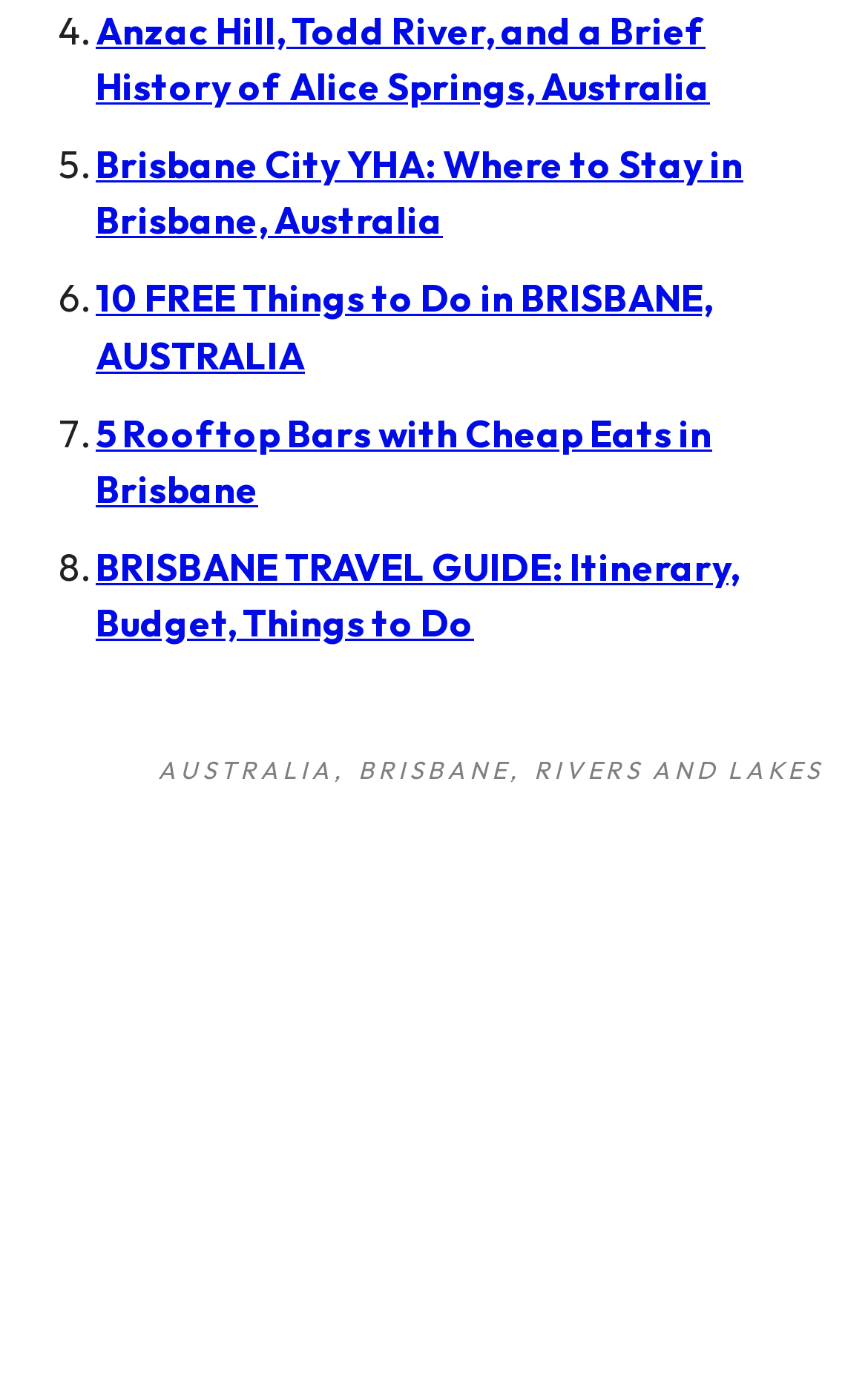Please determine the bounding box coordinates for the element with the description: "Rivers and Lakes".

[0.615, 0.549, 0.949, 0.572]